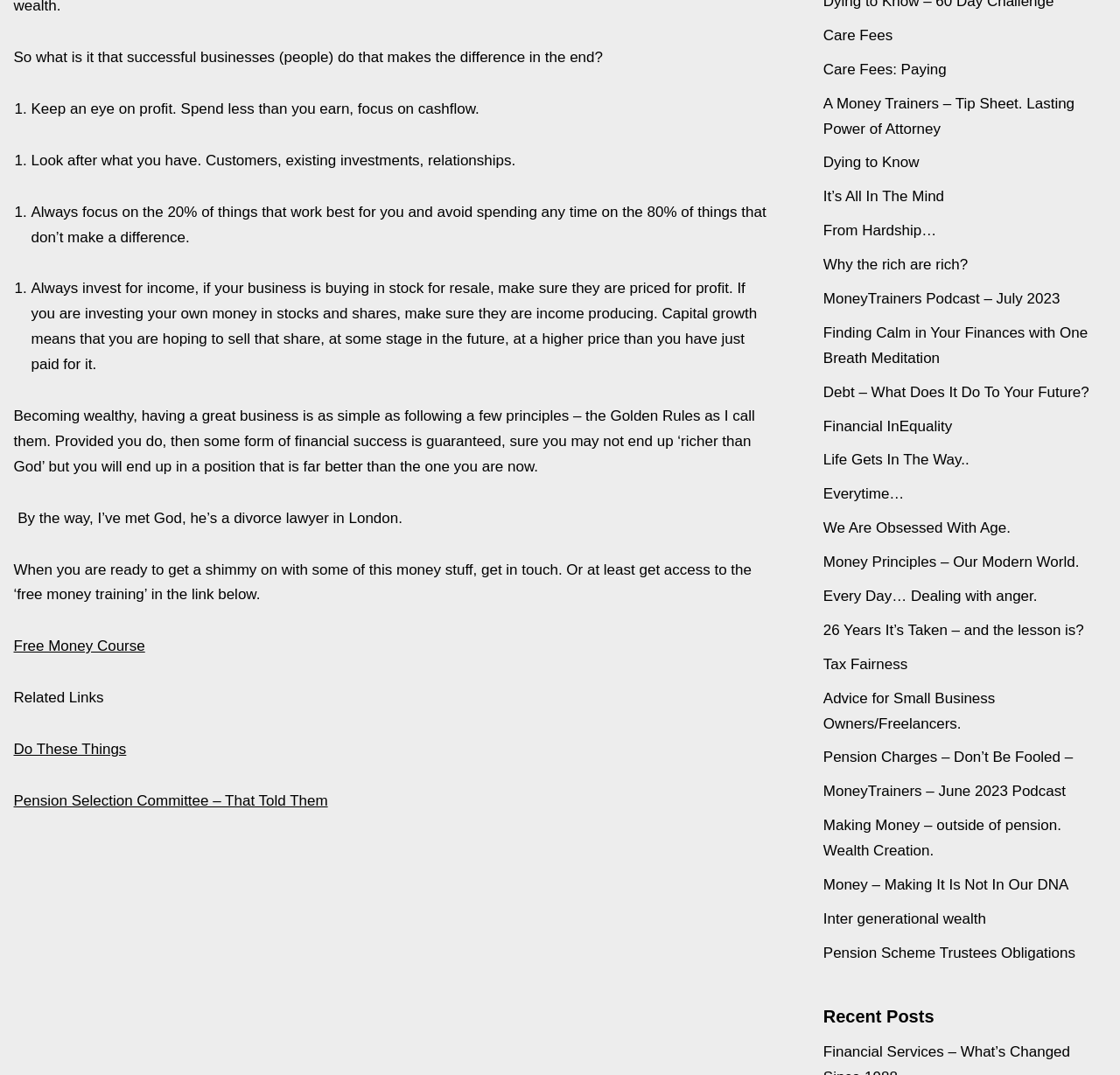What is the main topic of this webpage?
Using the image as a reference, deliver a detailed and thorough answer to the question.

The webpage appears to be discussing the principles of achieving financial success, with the author sharing their 'Golden Rules' for becoming wealthy. The text mentions keeping an eye on profit, looking after what you have, focusing on the 20% of things that work best, and investing for income.